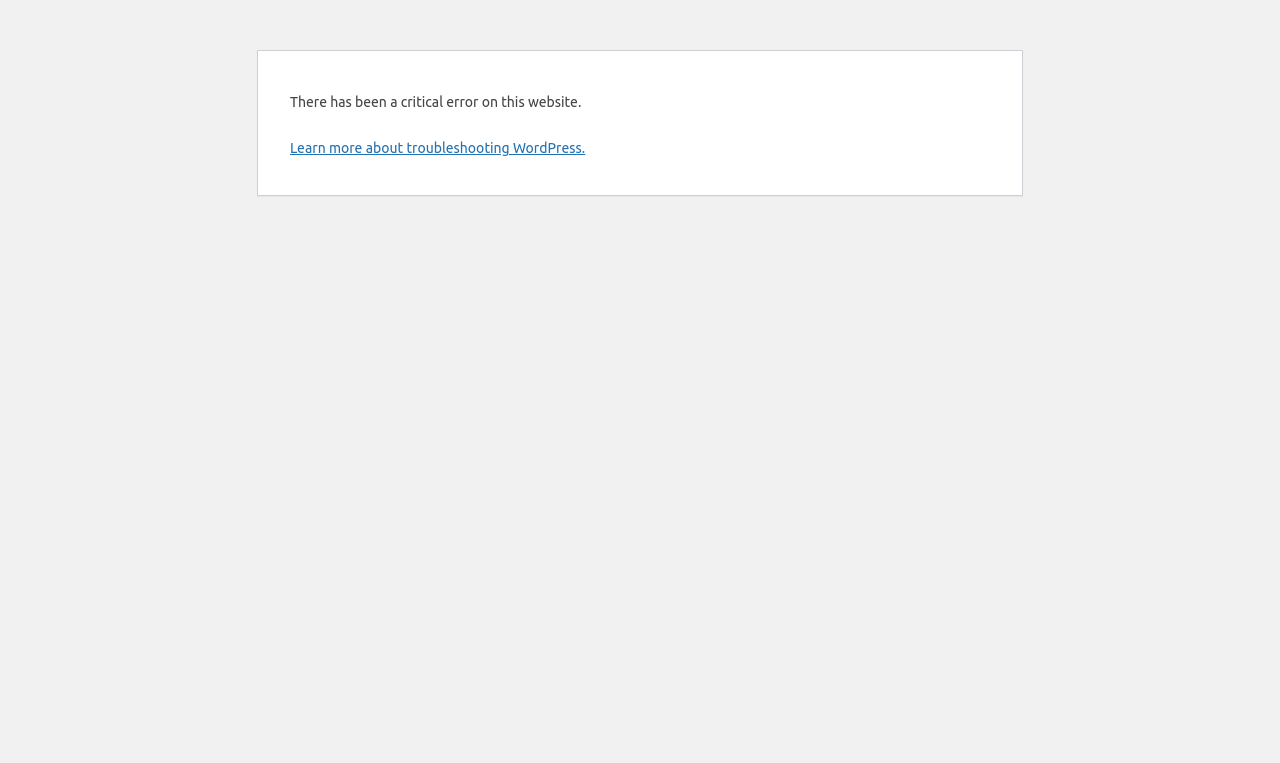Please predict the bounding box coordinates (top-left x, top-left y, bottom-right x, bottom-right y) for the UI element in the screenshot that fits the description: Learn more about troubleshooting WordPress.

[0.227, 0.183, 0.457, 0.204]